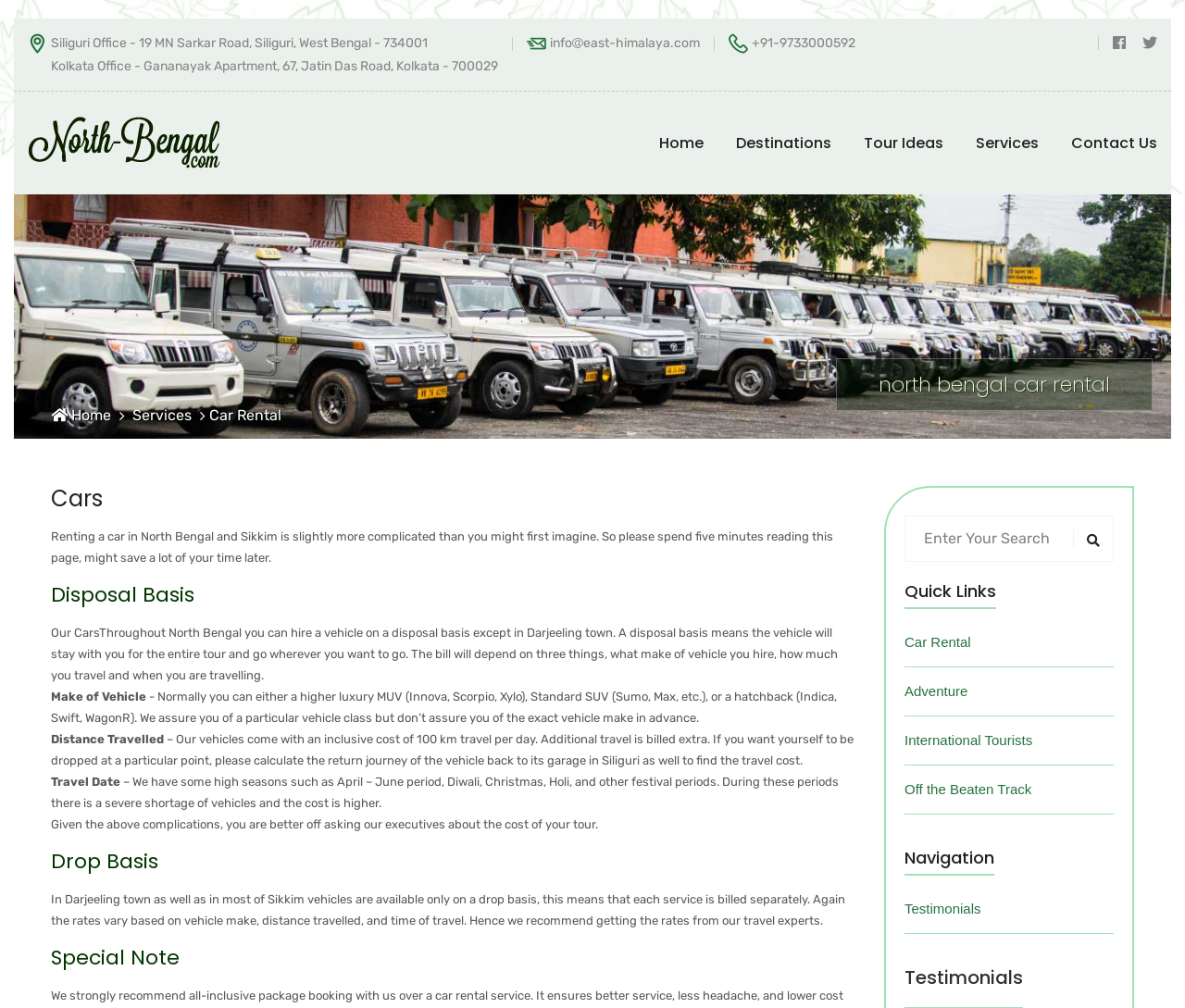Please specify the bounding box coordinates of the element that should be clicked to execute the given instruction: 'click the Home link'. Ensure the coordinates are four float numbers between 0 and 1, expressed as [left, top, right, bottom].

[0.556, 0.129, 0.594, 0.156]